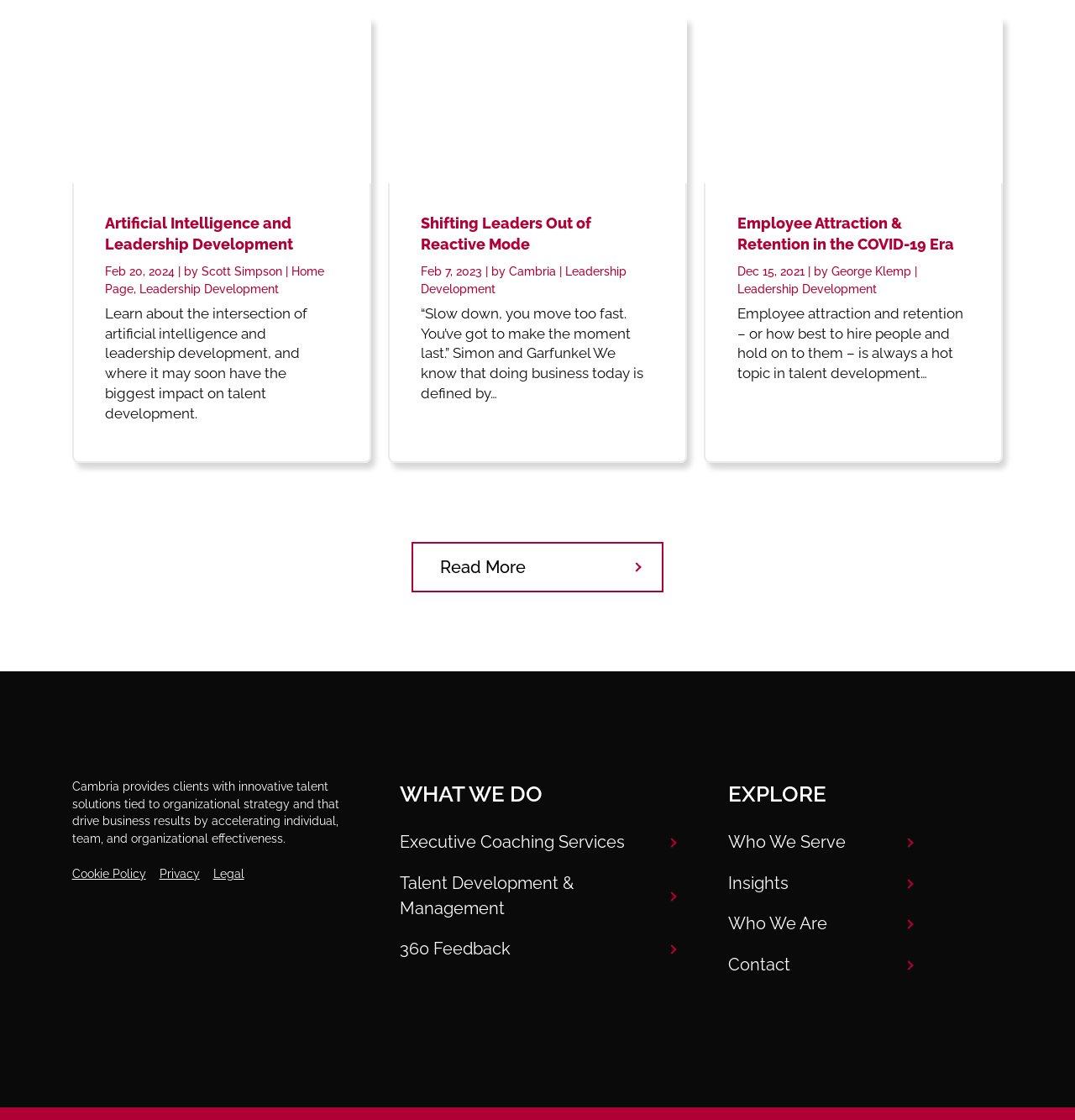What is the main service provided by Cambria Consulting?
Look at the image and construct a detailed response to the question.

The main service provided by Cambria Consulting is inferred from the static text 'Cambria provides clients with innovative talent solutions tied to organizational strategy and that drive business results by accelerating individual, team, and organizational effectiveness.' which is located at the bottom of the webpage.